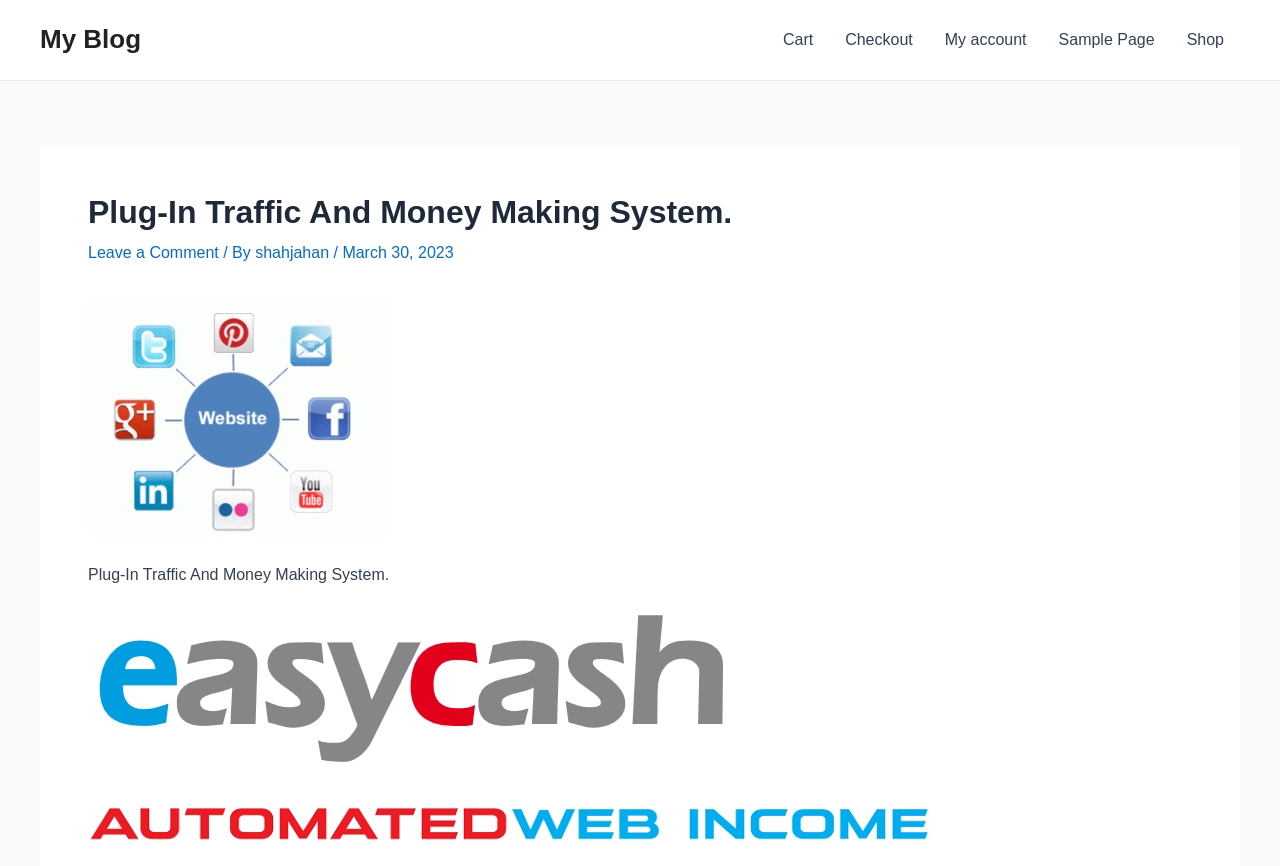By analyzing the image, answer the following question with a detailed response: What is the date of the blog post?

I found the date of the blog post in the header section, next to the name of the blogger.